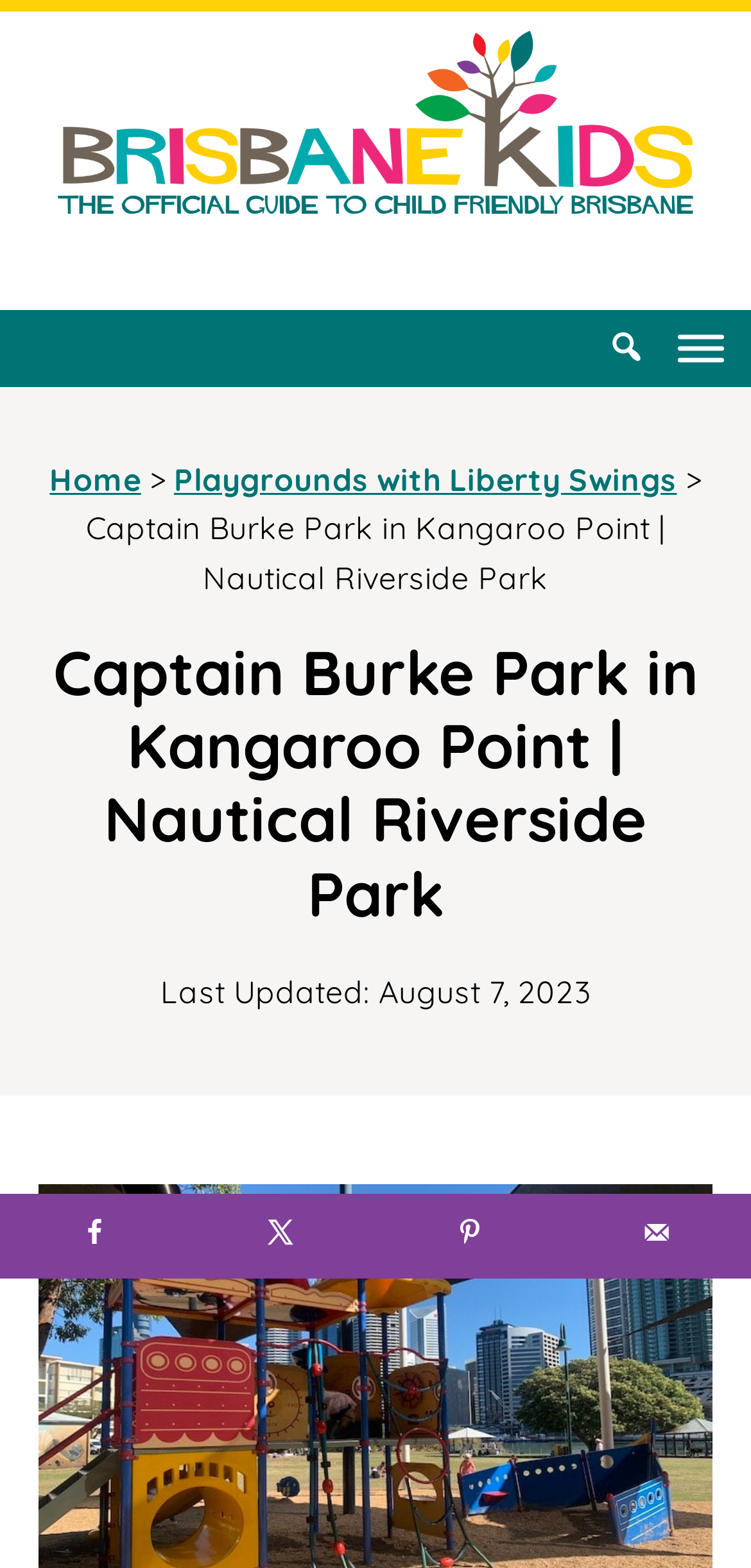How many links are in the breadcrumbs navigation?
Please provide a comprehensive answer based on the visual information in the image.

There are three links in the breadcrumbs navigation section, which are 'Home', 'Playgrounds with Liberty Swings', and the current page 'Captain Burke Park in Kangaroo Point | Nautical Riverside Park'.